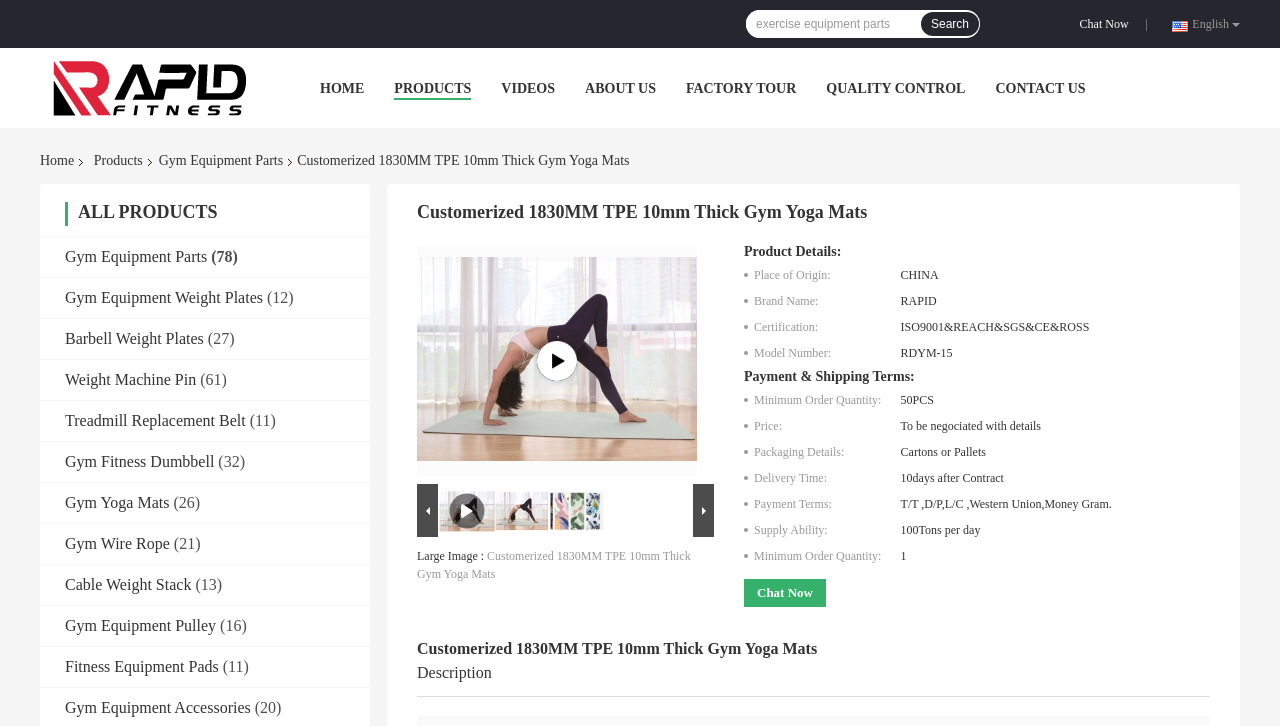Show me the bounding box coordinates of the clickable region to achieve the task as per the instruction: "Search for exercise equipment parts".

[0.583, 0.014, 0.72, 0.052]